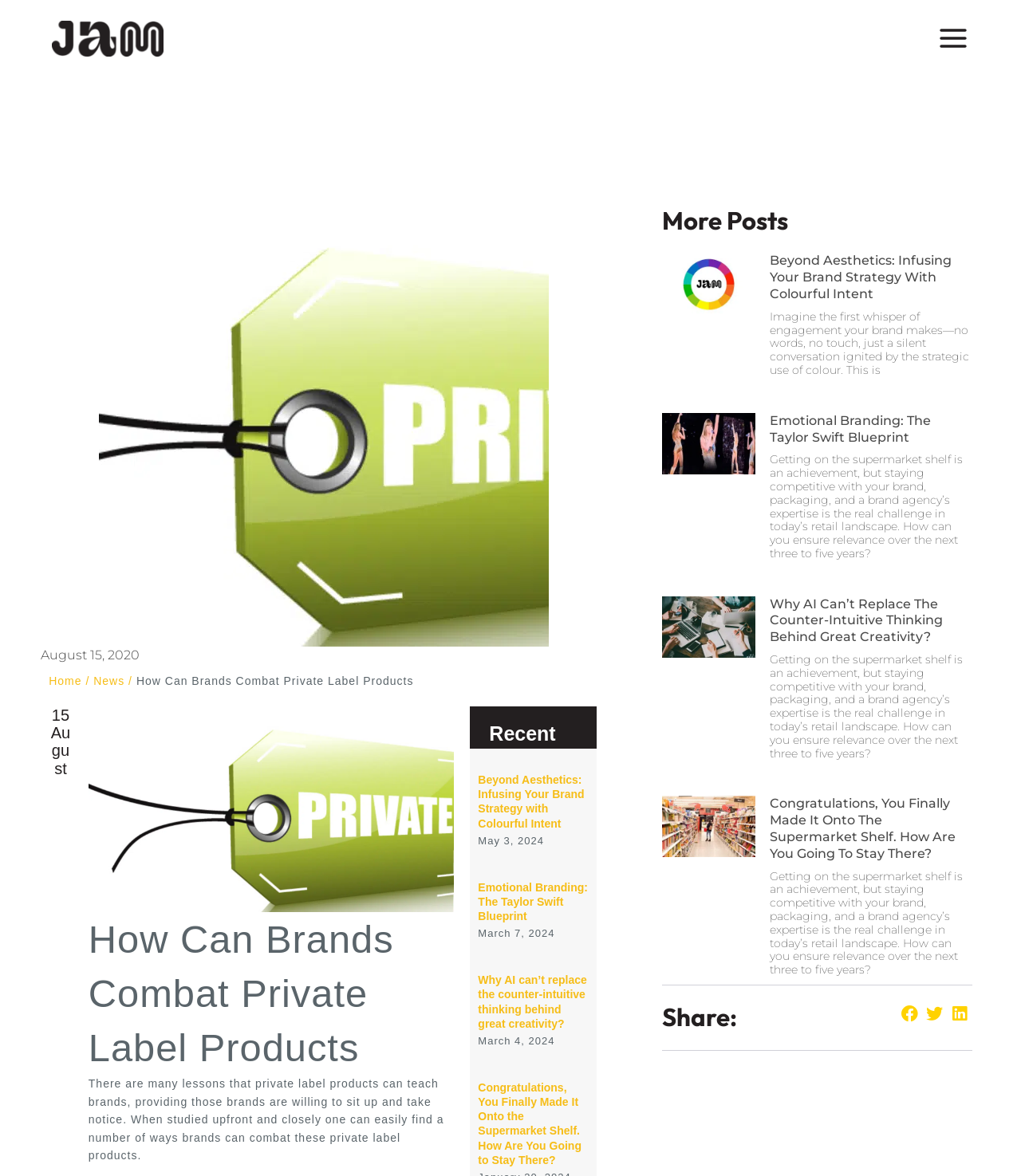How many social media platforms can you share the article on?
Based on the image, answer the question in a detailed manner.

I found the 'Share' section at the bottom of the article, which has buttons to share on Facebook, Twitter, and LinkedIn, so you can share the article on 3 social media platforms.